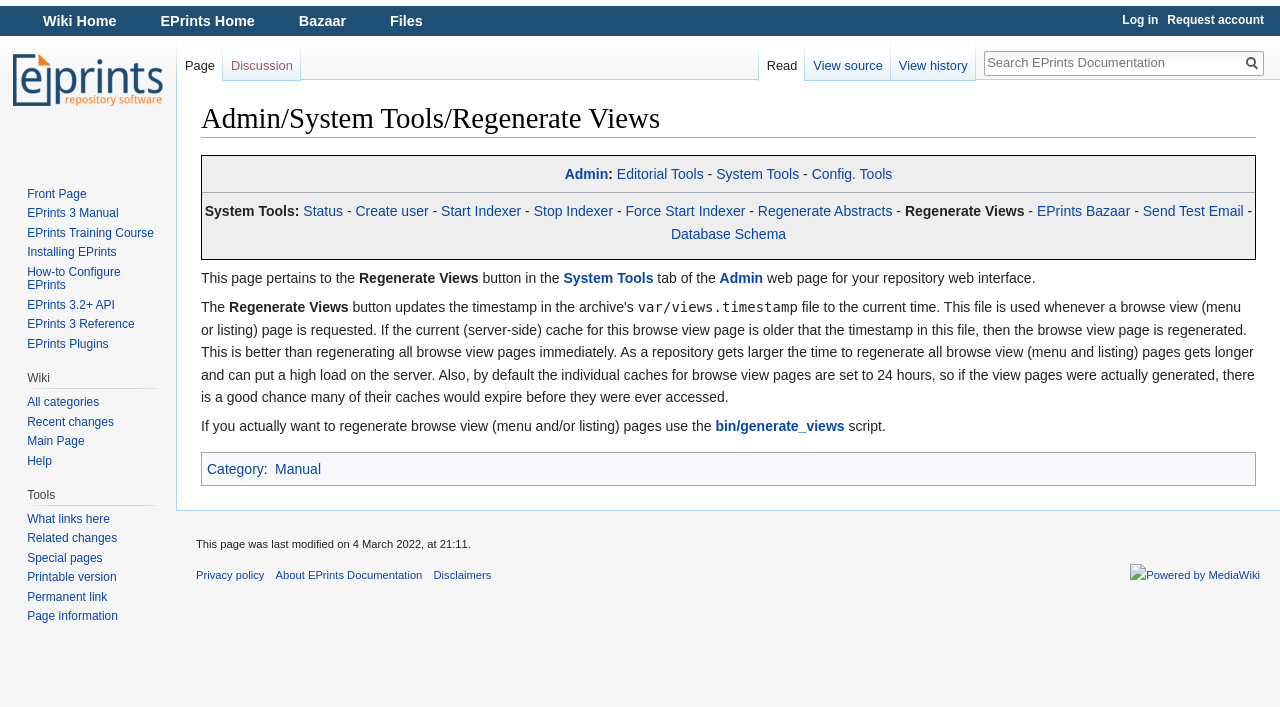What is the purpose of the Regenerate Views button?
Based on the image, provide a one-word or brief-phrase response.

Regenerate browse view pages